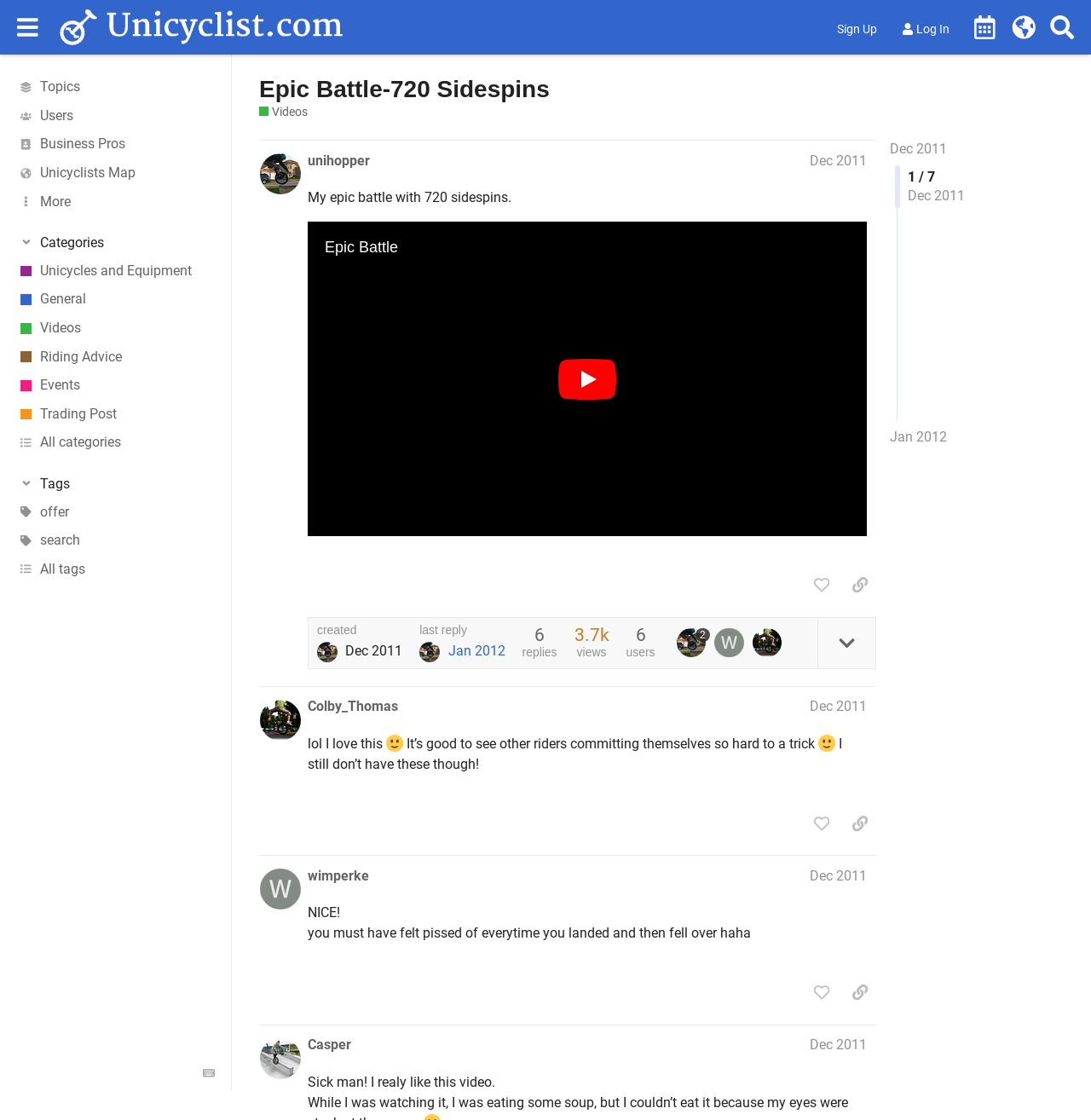Give a comprehensive overview of the webpage, including key elements.

The webpage is about a unicycling community forum, specifically a thread titled "My epic battle with 720 sidespins." At the top, there is a header section with a button to expand or collapse the sidebar, a link to the website's homepage, and buttons to sign up or log in. 

Below the header, there are several links to different sections of the website, including a calendar, world map, and search function. These links are accompanied by small images. 

On the left side of the page, there is a sidebar with categories and tags related to unicycling, such as "Unicycles and Equipment," "Riding Advice," and "Events." Each category and tag has a small image next to it.

The main content of the page is a forum post with the title "My epic battle with 720 sidespins." The post is written by a user named "unihopper" and has a description of their experience with 720 sidespins. Below the post, there are buttons to like the post, copy a link to the post, and view replies. There is also information about when the post was created and how many views and replies it has received.

Further down the page, there are links to other posts in the thread, including the last reply, which is dated January 2012.